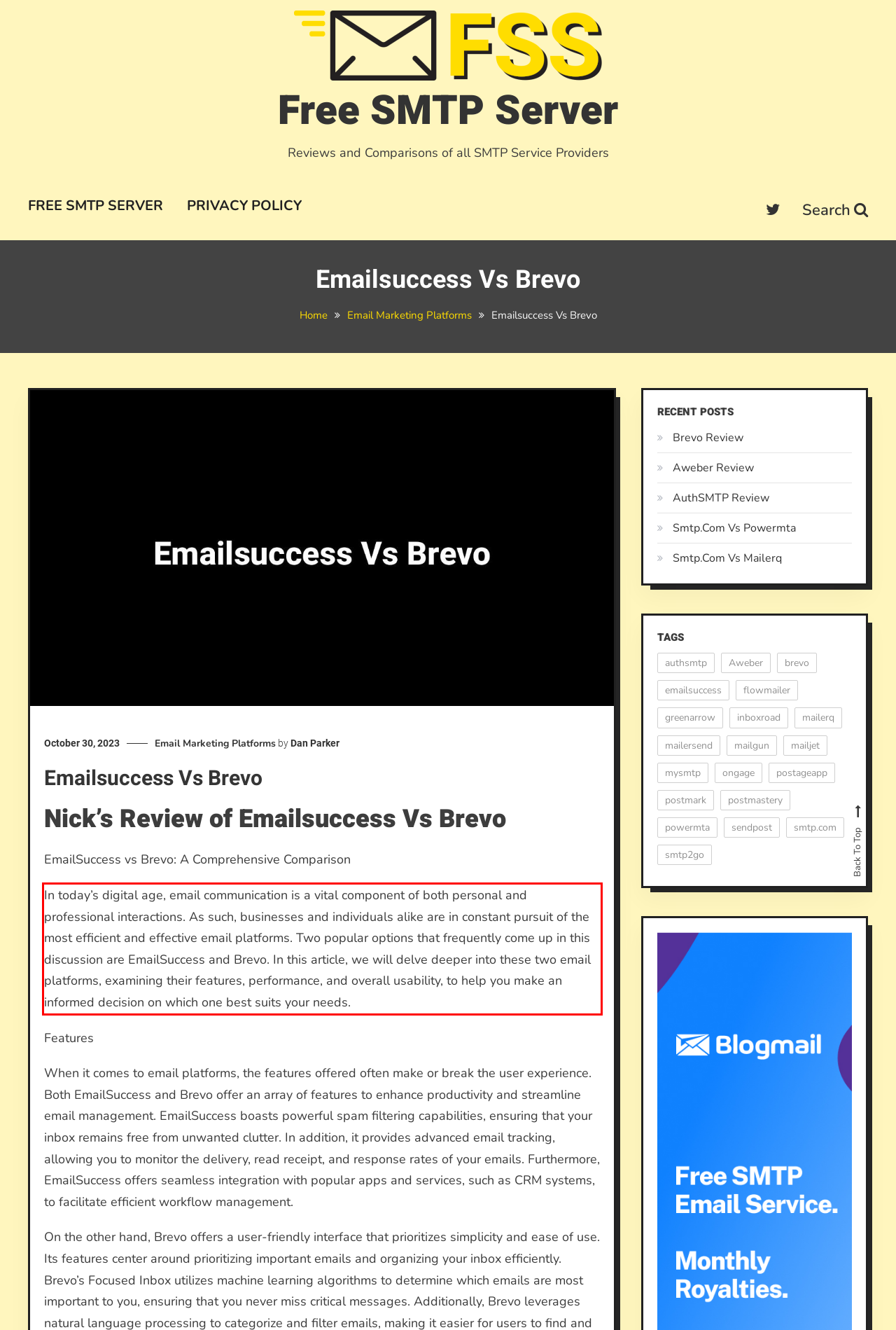Examine the screenshot of the webpage, locate the red bounding box, and generate the text contained within it.

In today’s digital age, email communication is a vital component of both personal and professional interactions. As such, businesses and individuals alike are in constant pursuit of the most efficient and effective email platforms. Two popular options that frequently come up in this discussion are EmailSuccess and Brevo. In this article, we will delve deeper into these two email platforms, examining their features, performance, and overall usability, to help you make an informed decision on which one best suits your needs.